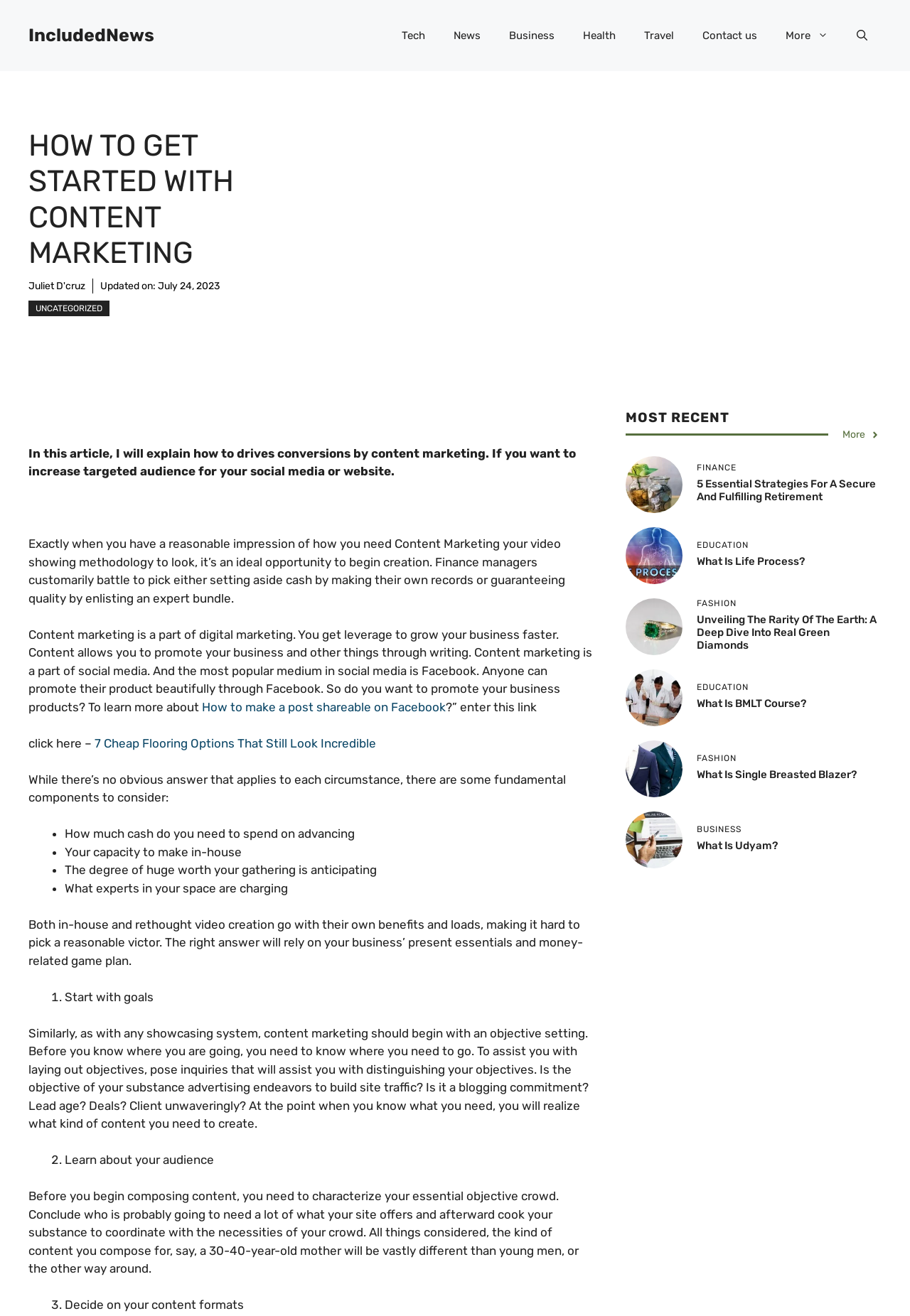Specify the bounding box coordinates of the element's area that should be clicked to execute the given instruction: "Learn more about 'How to make a post shareable on Facebook'". The coordinates should be four float numbers between 0 and 1, i.e., [left, top, right, bottom].

[0.222, 0.532, 0.49, 0.542]